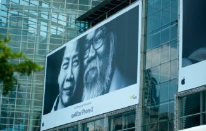Please provide a one-word or phrase answer to the question: 
What is the theme of the billboard?

The Future of Advertising